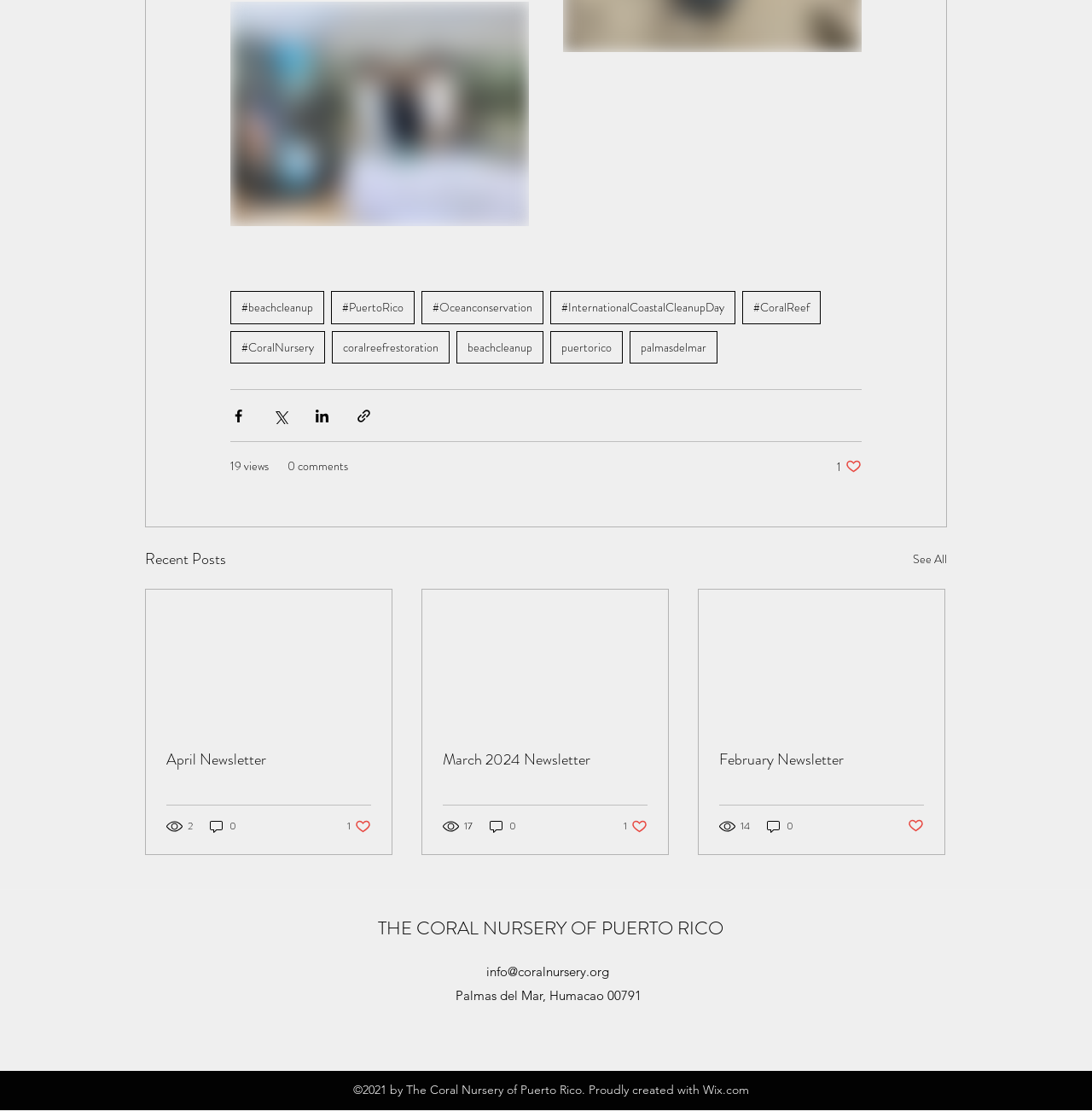Specify the bounding box coordinates of the area to click in order to execute this command: 'Check the number of views for the March 2024 Newsletter'. The coordinates should consist of four float numbers ranging from 0 to 1, and should be formatted as [left, top, right, bottom].

[0.405, 0.736, 0.434, 0.751]